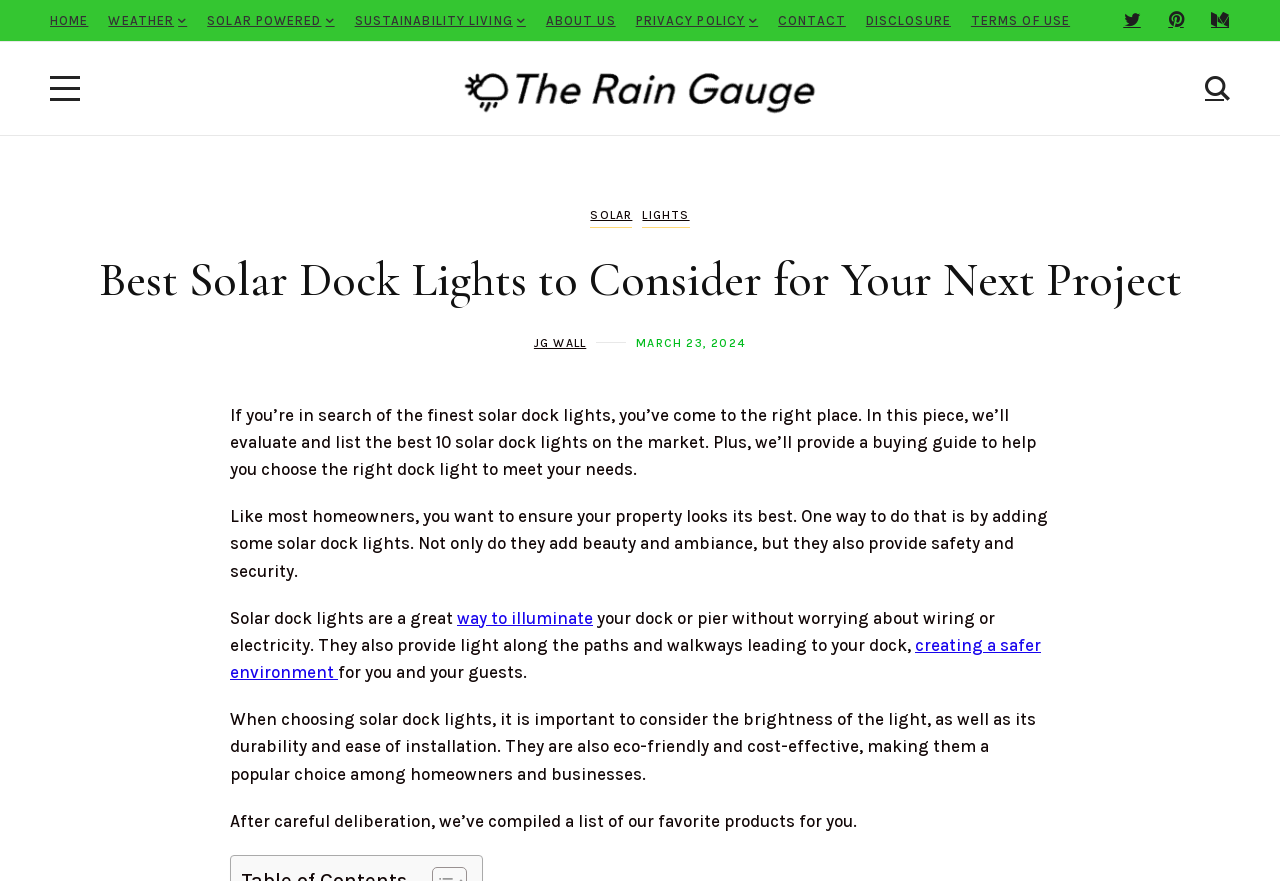Find and indicate the bounding box coordinates of the region you should select to follow the given instruction: "Click on the HOME link".

[0.031, 0.0, 0.077, 0.047]